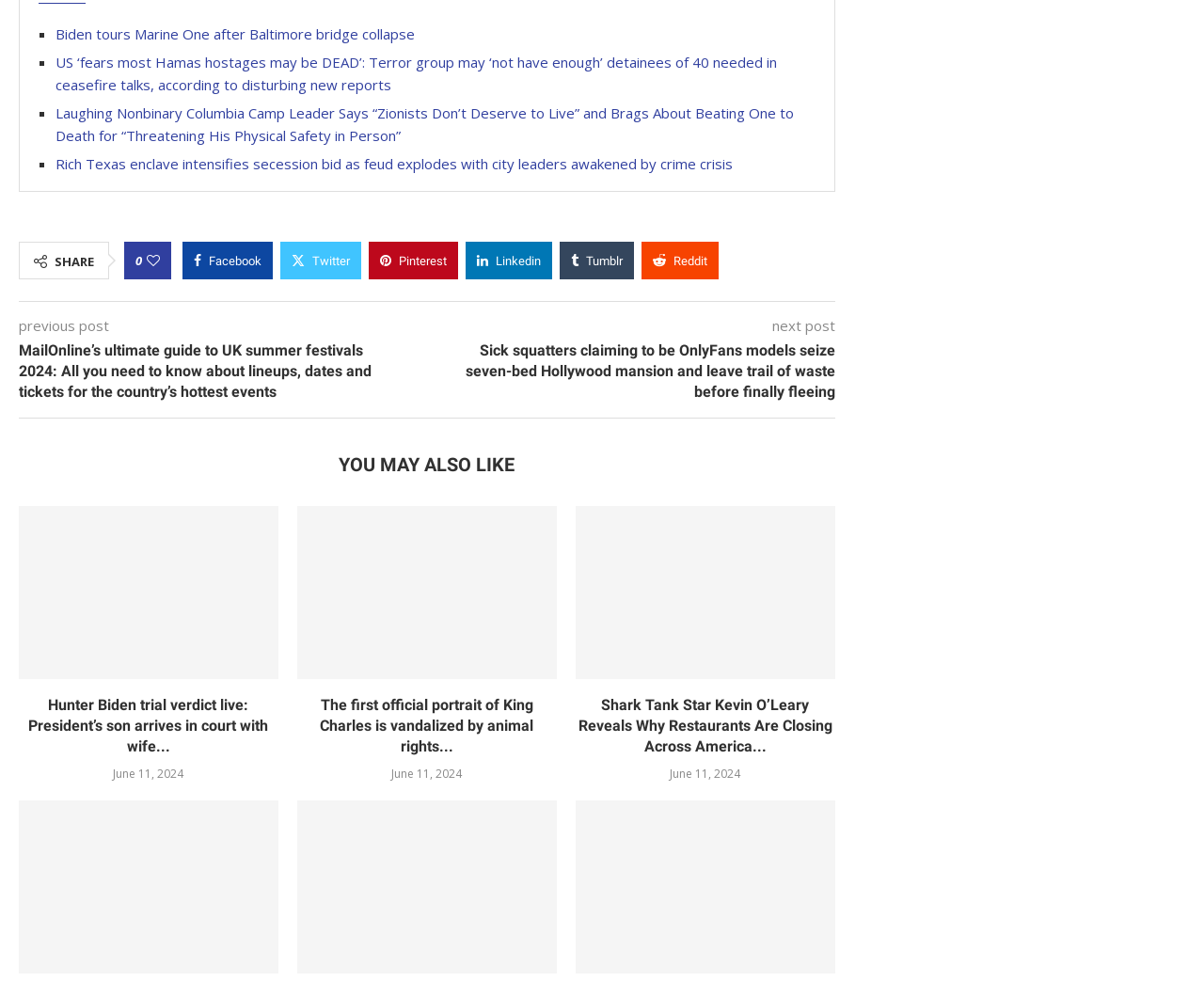Please identify the bounding box coordinates of the element I should click to complete this instruction: 'Read the article about UK summer festivals 2024'. The coordinates should be given as four float numbers between 0 and 1, like this: [left, top, right, bottom].

[0.016, 0.347, 0.355, 0.411]